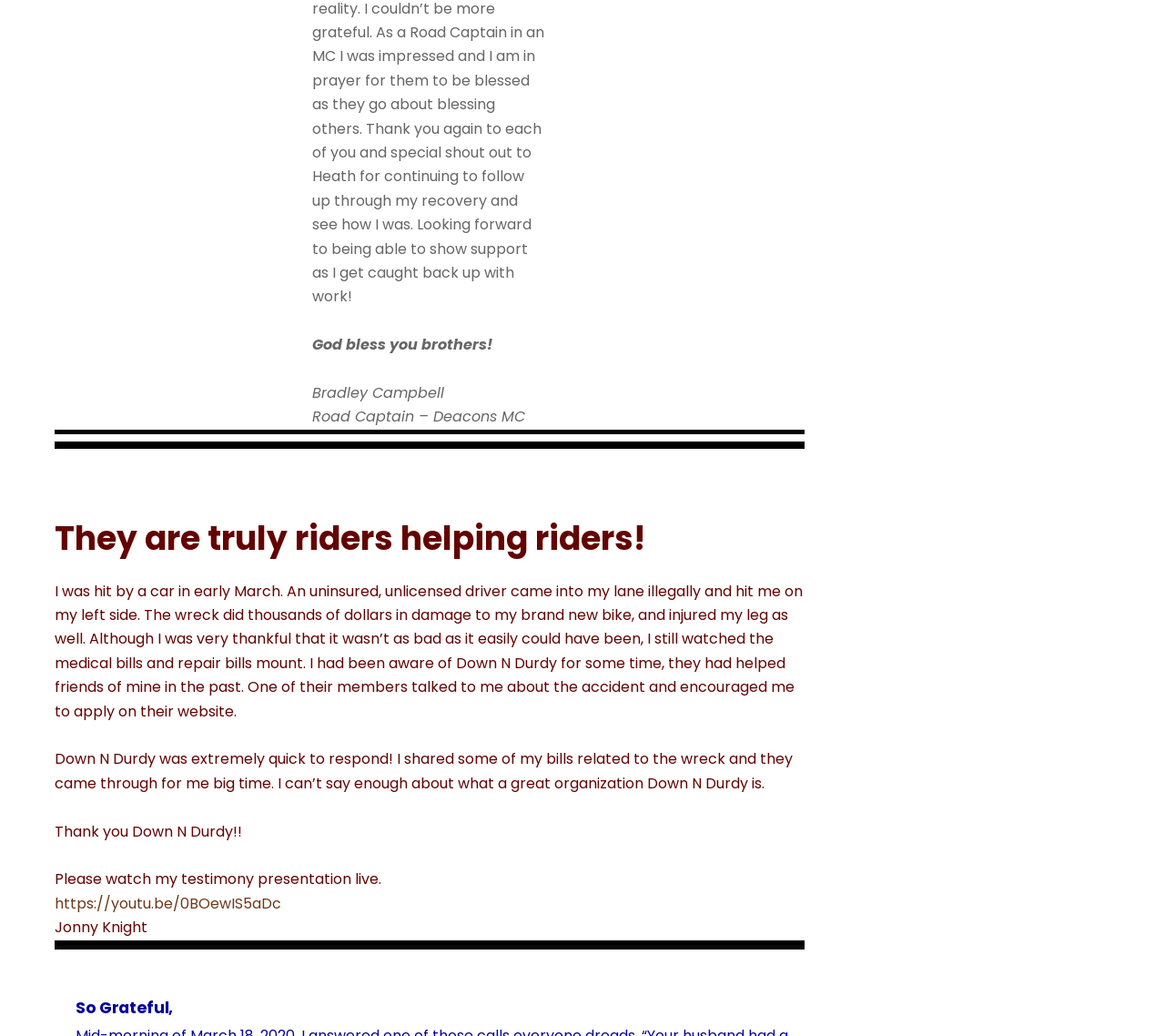Determine the bounding box coordinates (top-left x, top-left y, bottom-right x, bottom-right y) of the UI element described in the following text: https://youtu.be/0BOewIS5aDc

[0.047, 0.862, 0.241, 0.882]